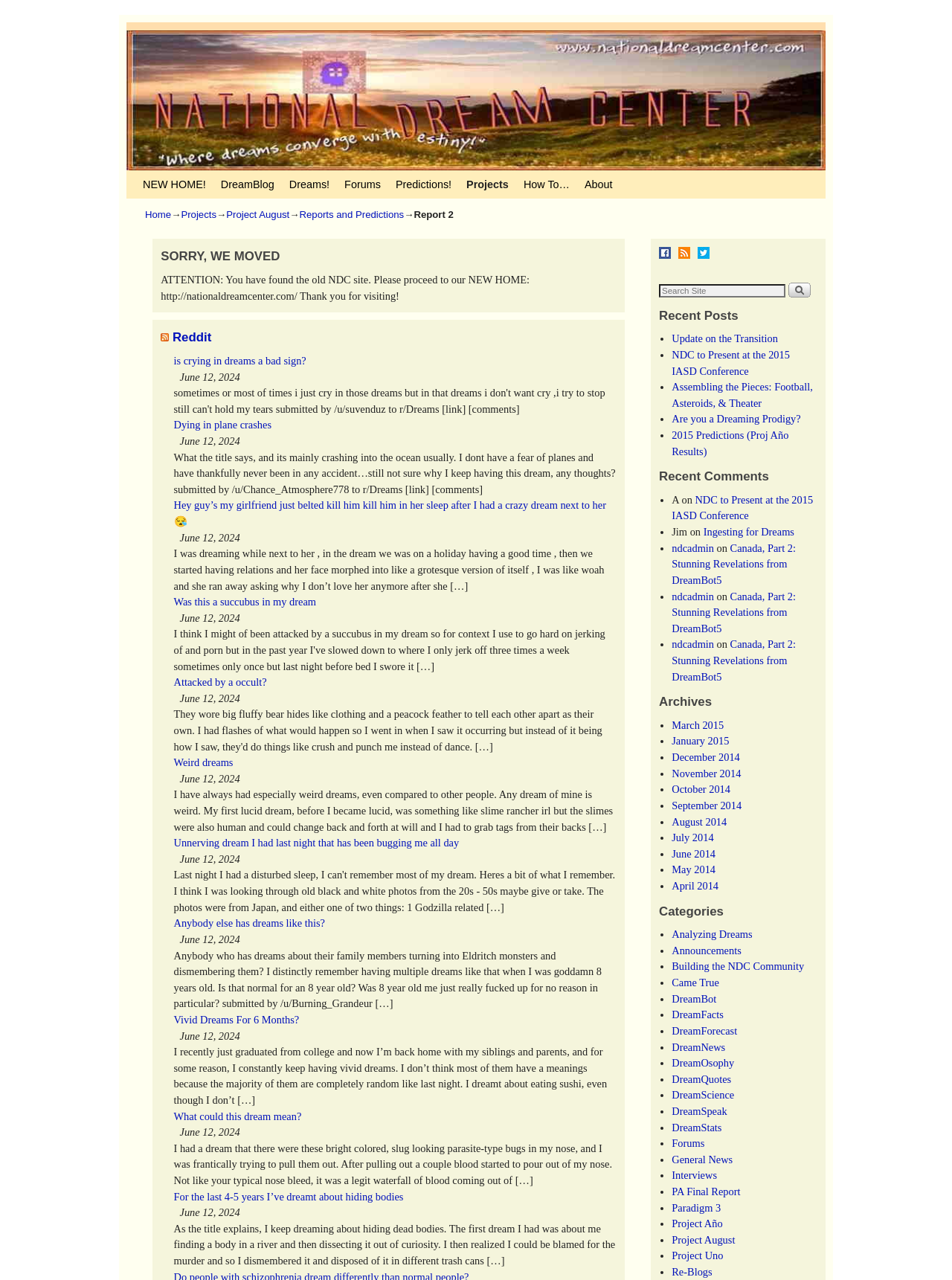Generate a thorough explanation of the webpage's elements.

This webpage appears to be a blog or forum dedicated to dreams and dream analysis. At the top, there are several links to navigate to different sections of the site, including "NEW HOME!", "DreamBlog", "Dreams!", "Forums", "Predictions!", "Projects", "How To…", and "About". Below these links, there is a breadcrumb trail showing the current page's location, with links to "Home", "Projects", and "Report 2".

The main content of the page is divided into two sections. On the left, there is a column with a heading "SORRY, WE MOVED" and a message informing visitors that the site has moved to a new location. Below this, there are links to "RSS" and "Reddit", as well as a section with several links to recent posts, including "is crying in dreams a bad sign?", "Dying in plane crashes", and "Weird dreams".

On the right, there is a wider column with a heading "Recent Posts" and a list of links to various articles, including "Update on the Transition", "NDC to Present at the 2015 IASD Conference", and "Are you a Dreaming Prodigy?". Below this, there is a section with a heading "Recent Comments" and a list of comments, including the names of the commenters and the titles of the posts they commented on.

At the bottom of the page, there are links to social media platforms, including Facebook, Twitter, and RSS Feed, as well as a search bar.